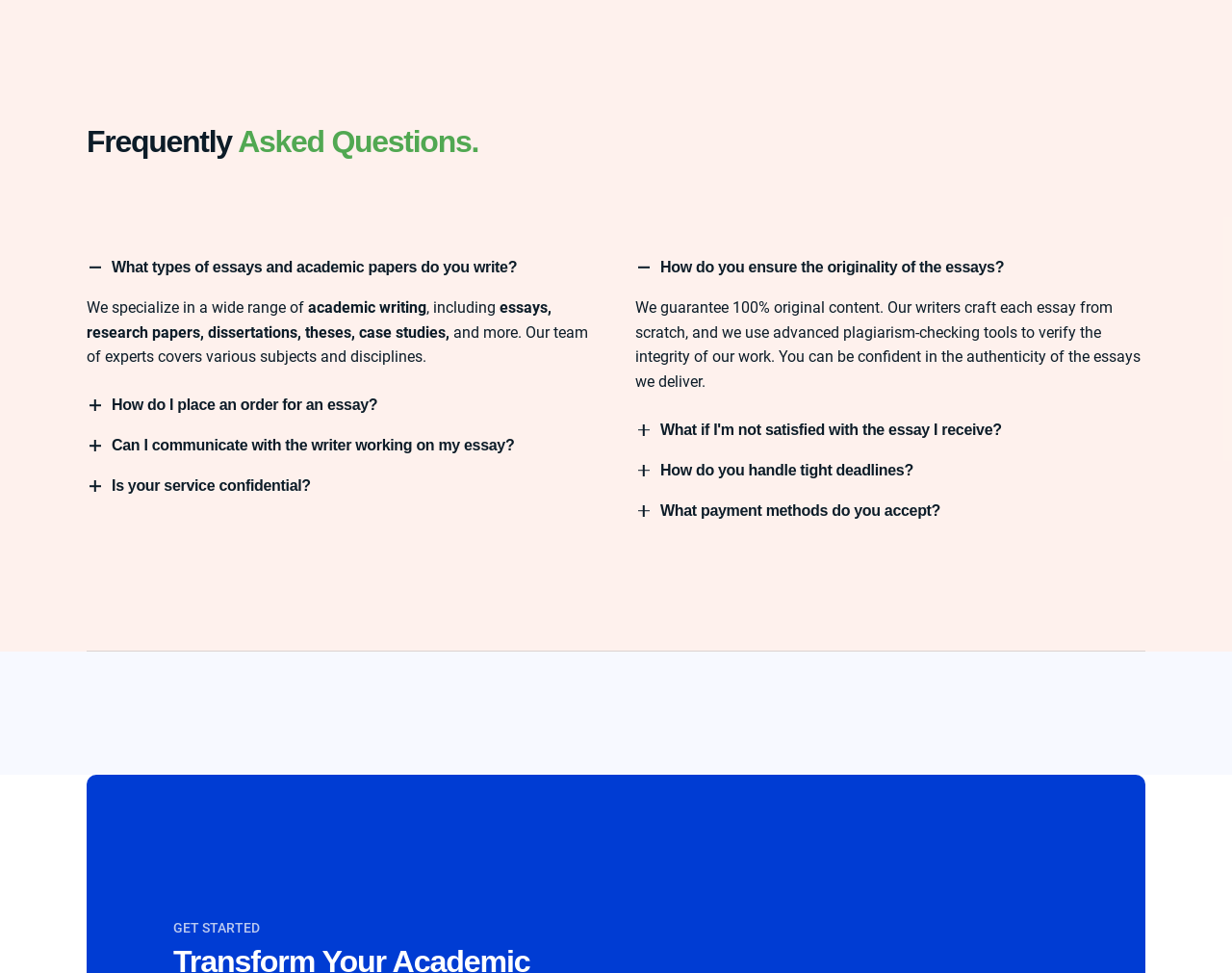What types of academic papers do you write?
Please provide a detailed and comprehensive answer to the question.

I found this information by looking at the second heading on the webpage, which asks 'What types of essays and academic papers do you write?' and then reading the corresponding static text that lists out the different types of academic papers.